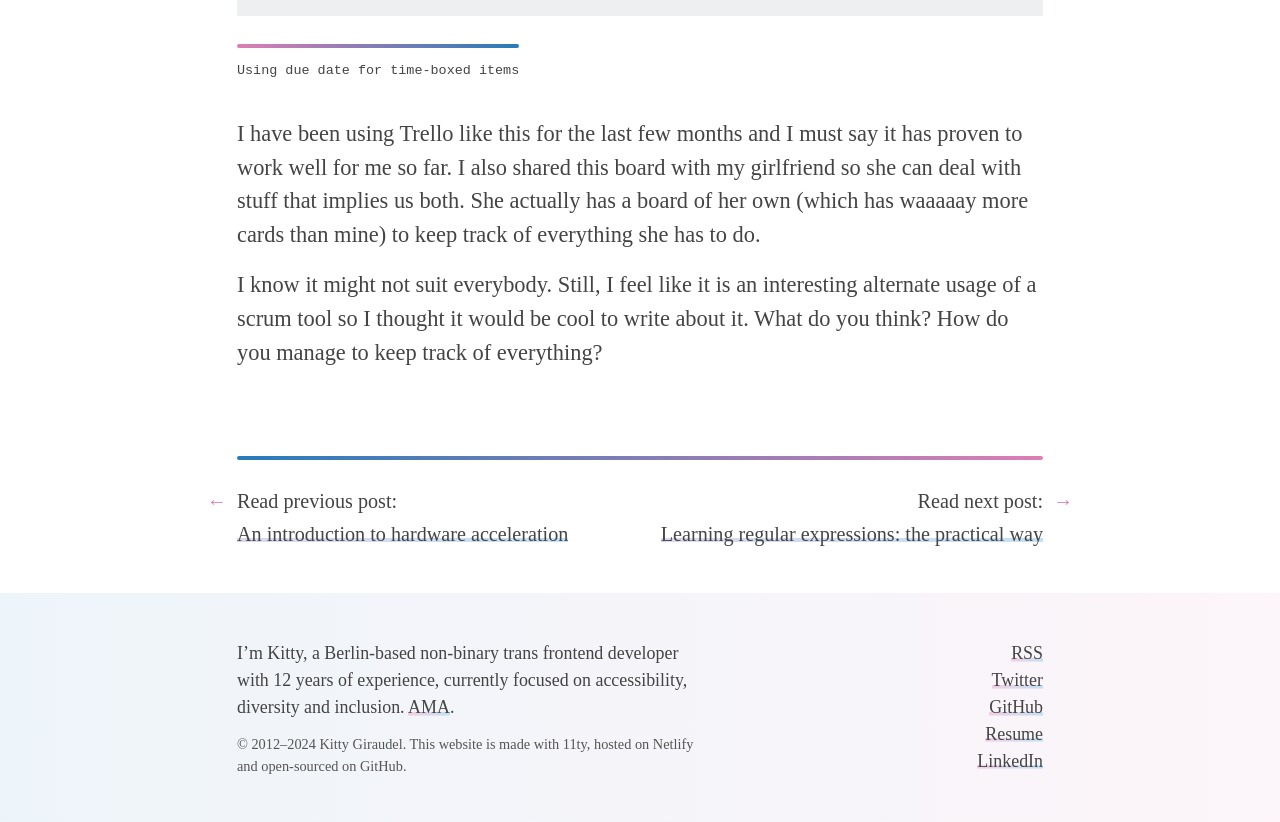Identify the bounding box coordinates of the area that should be clicked in order to complete the given instruction: "Visit the author's GitHub page". The bounding box coordinates should be four float numbers between 0 and 1, i.e., [left, top, right, bottom].

[0.773, 0.848, 0.815, 0.872]